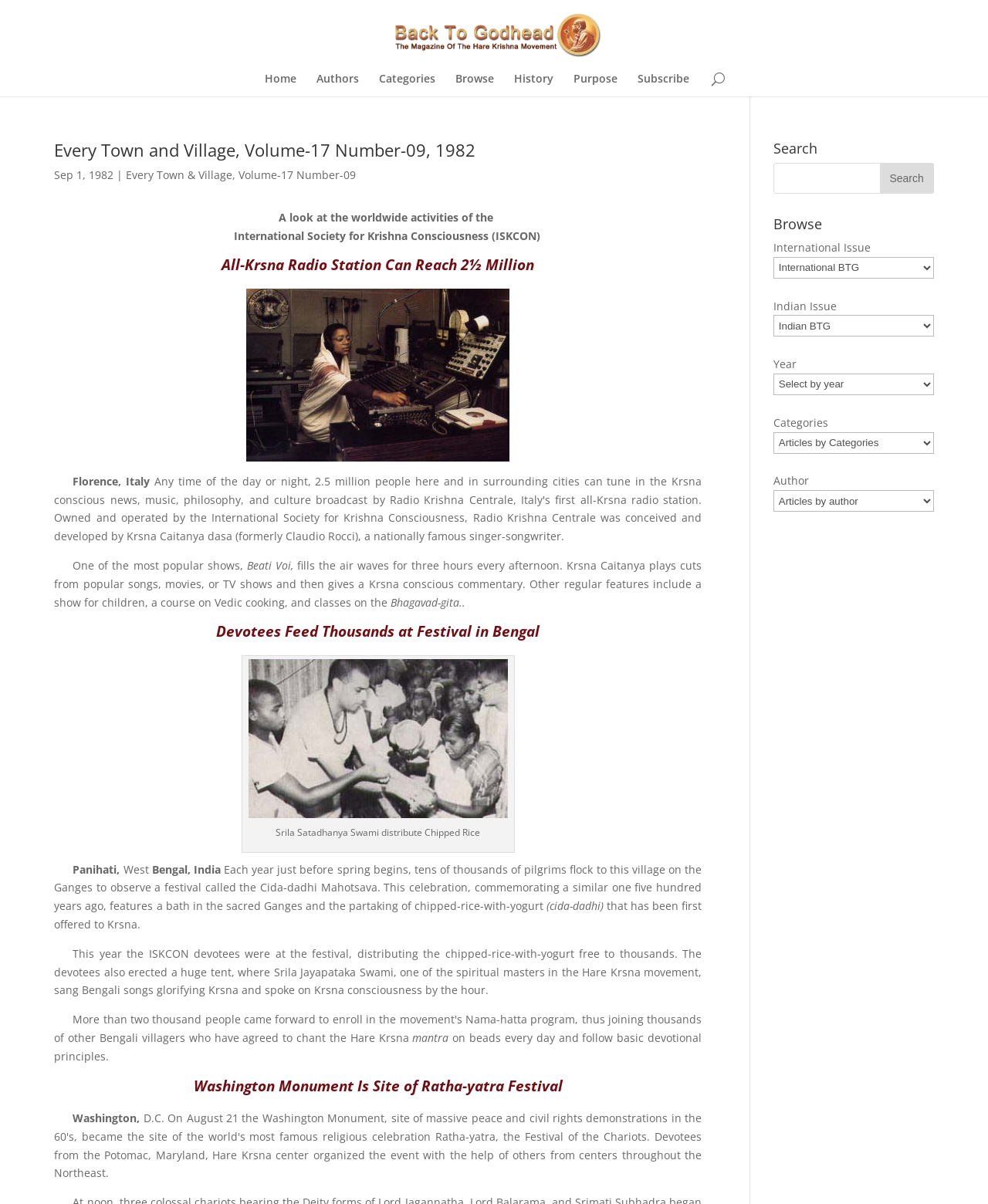What is the title or heading displayed on the webpage?

Every Town and Village, Volume-17 Number-09, 1982